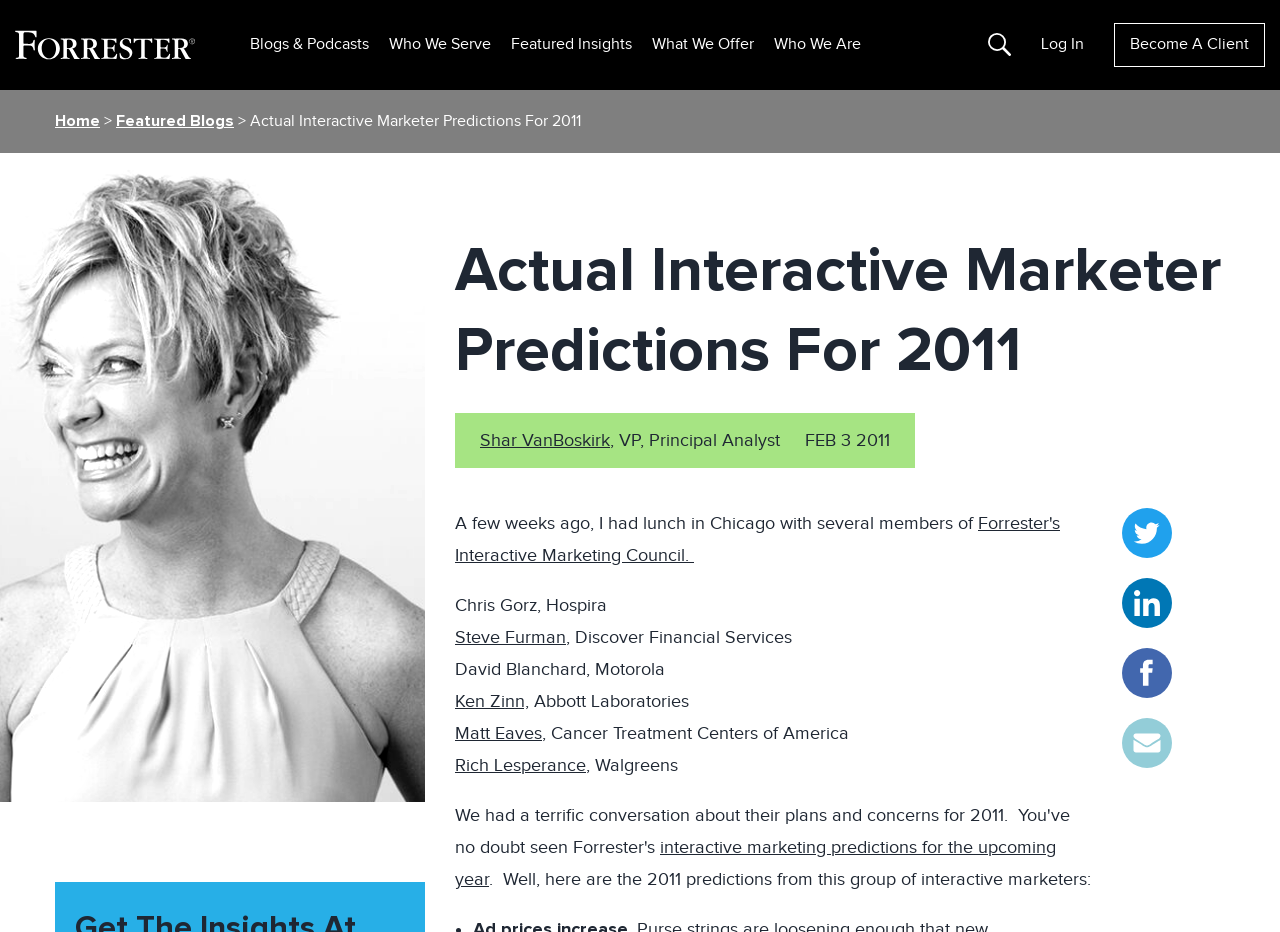Indicate the bounding box coordinates of the clickable region to achieve the following instruction: "View the instructions for the recipe."

None